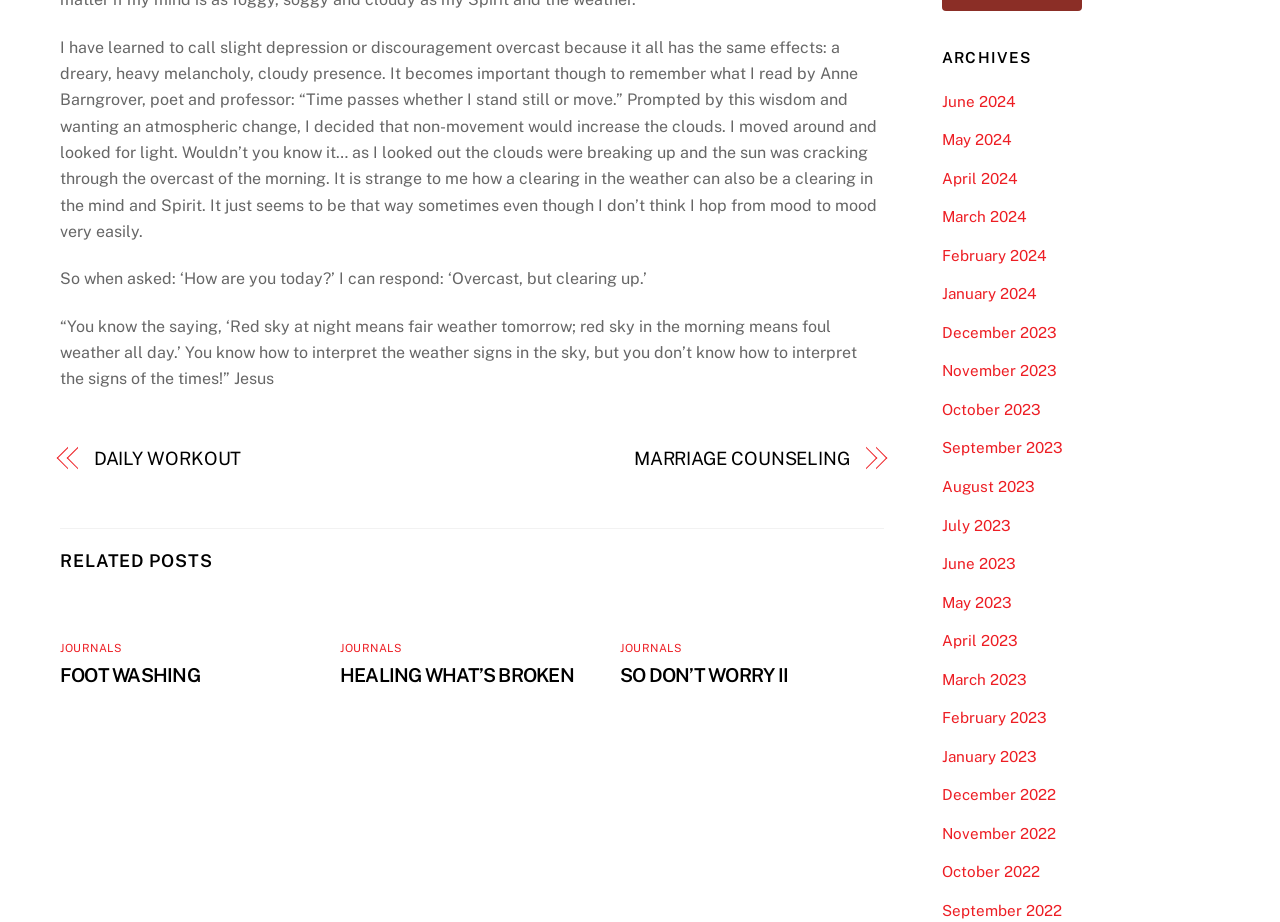Given the description: "SO DON’T WORRY II", determine the bounding box coordinates of the UI element. The coordinates should be formatted as four float numbers between 0 and 1, [left, top, right, bottom].

[0.484, 0.72, 0.616, 0.744]